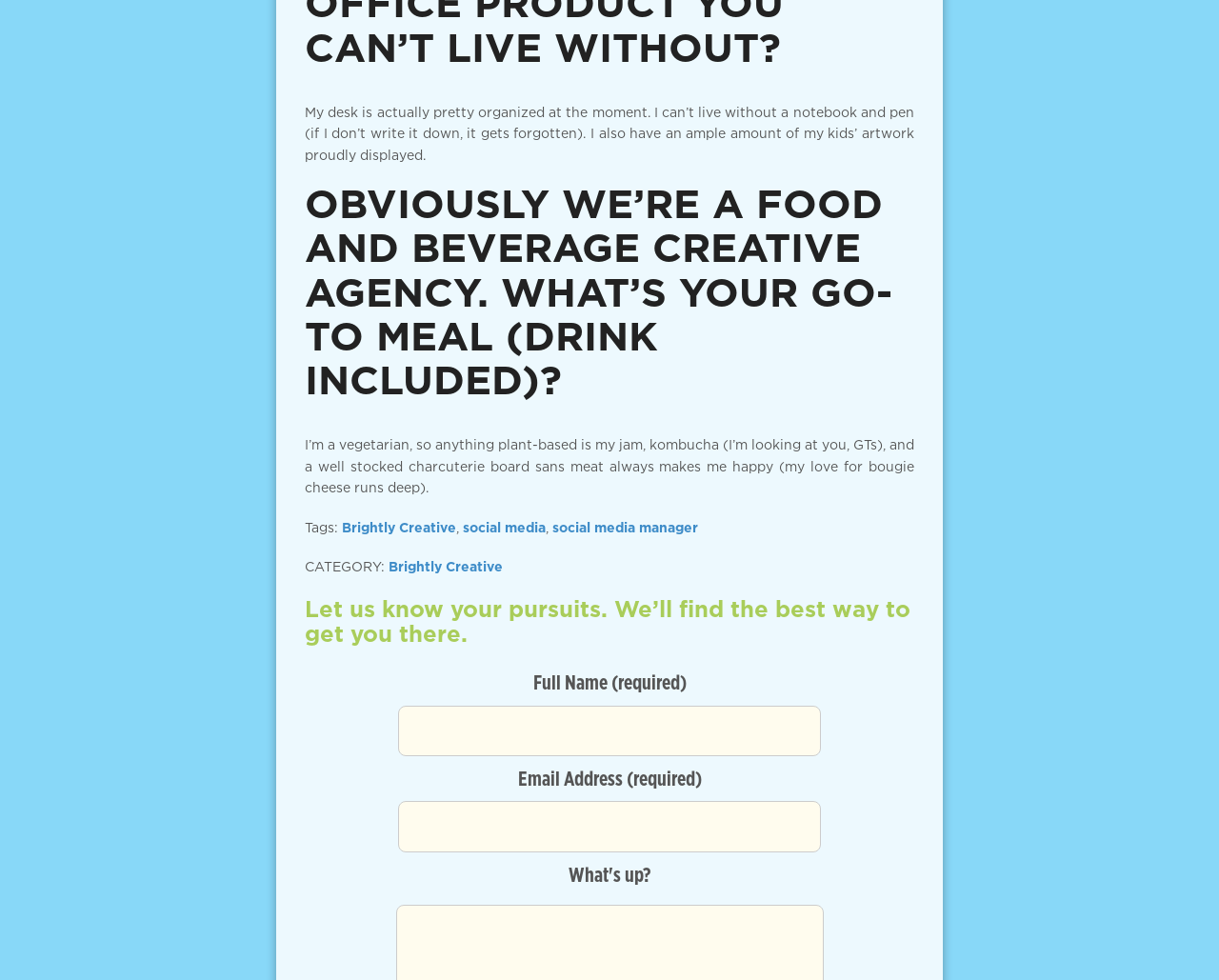What is the purpose of the form?
Kindly offer a detailed explanation using the data available in the image.

The heading above the form says 'Let us know your pursuits. We’ll find the best way to get you there.', which implies that the purpose of the form is to get in touch with the agency and discuss one's pursuits.